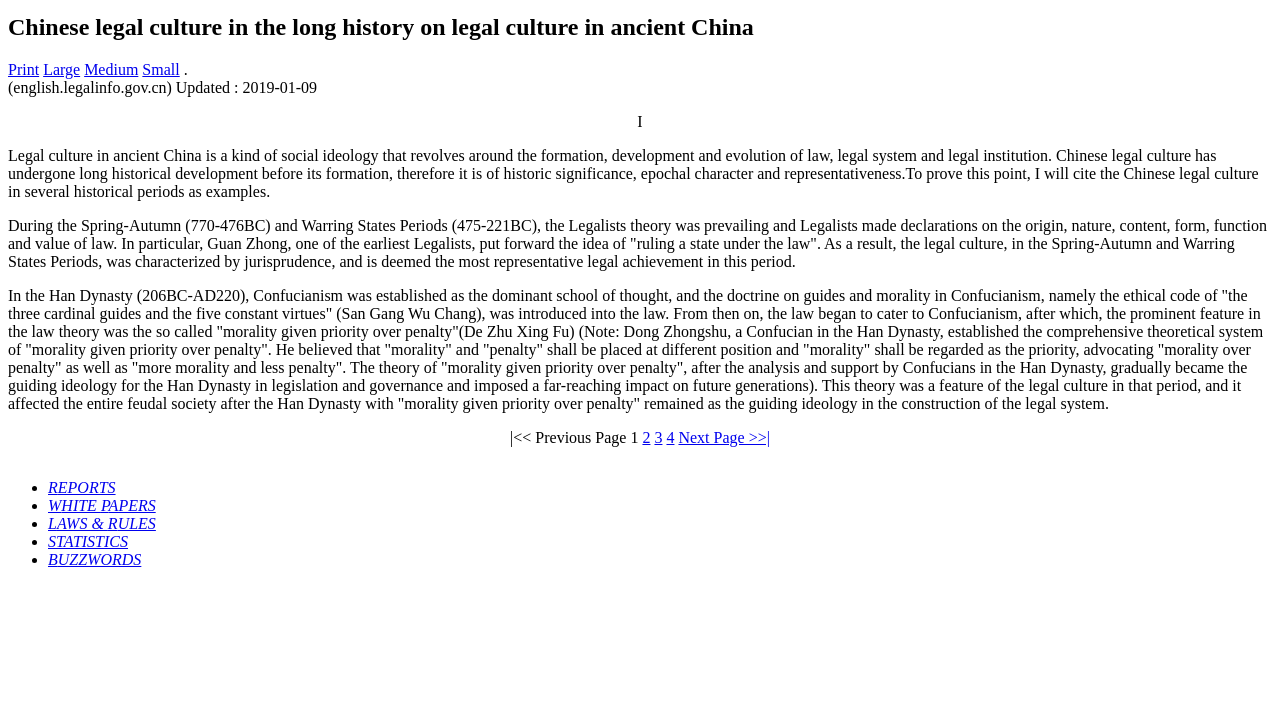Please find the bounding box for the UI element described by: "REPORTS".

[0.038, 0.672, 0.09, 0.696]